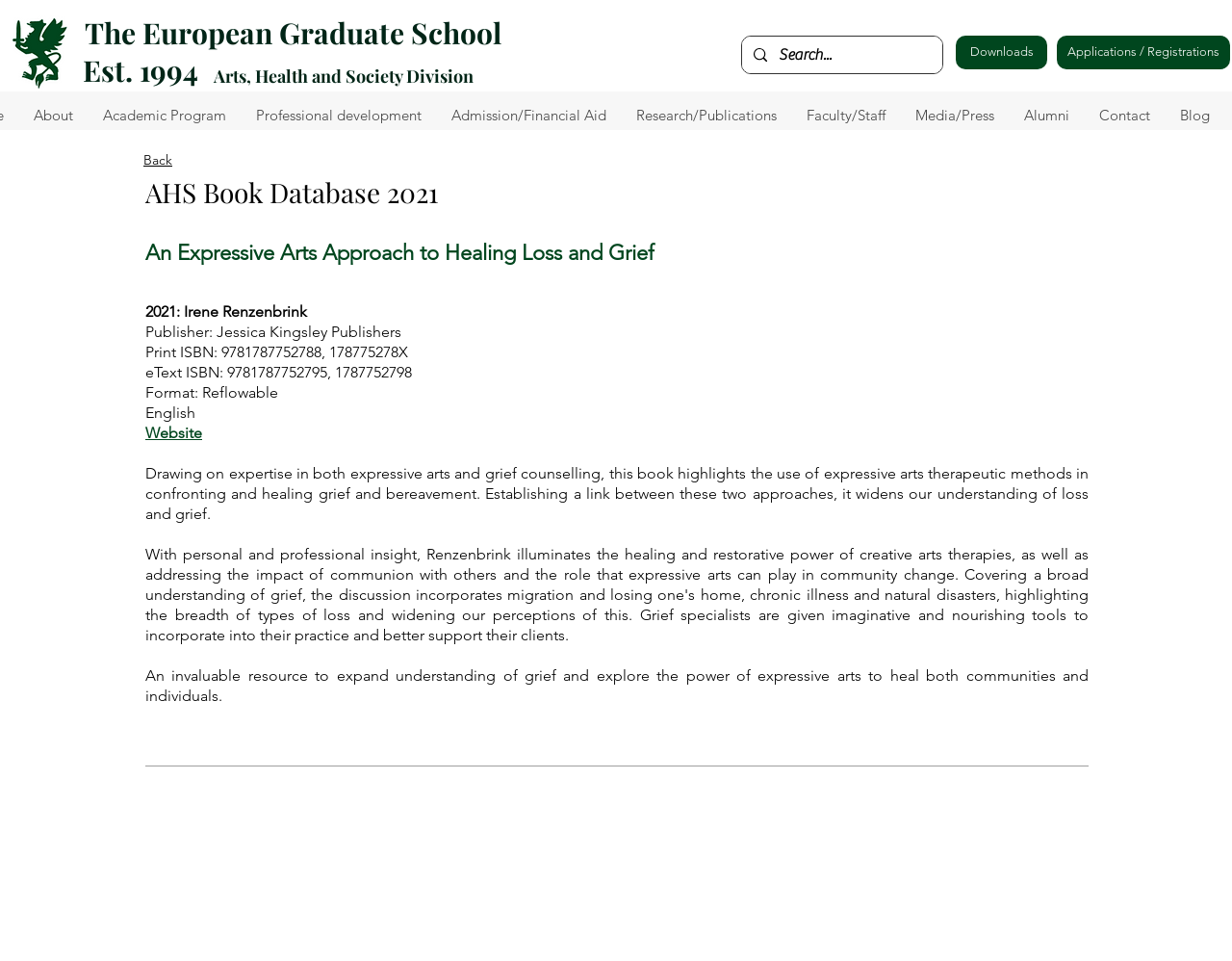What is the name of the graduate school?
Answer the question with a single word or phrase derived from the image.

The European Graduate School